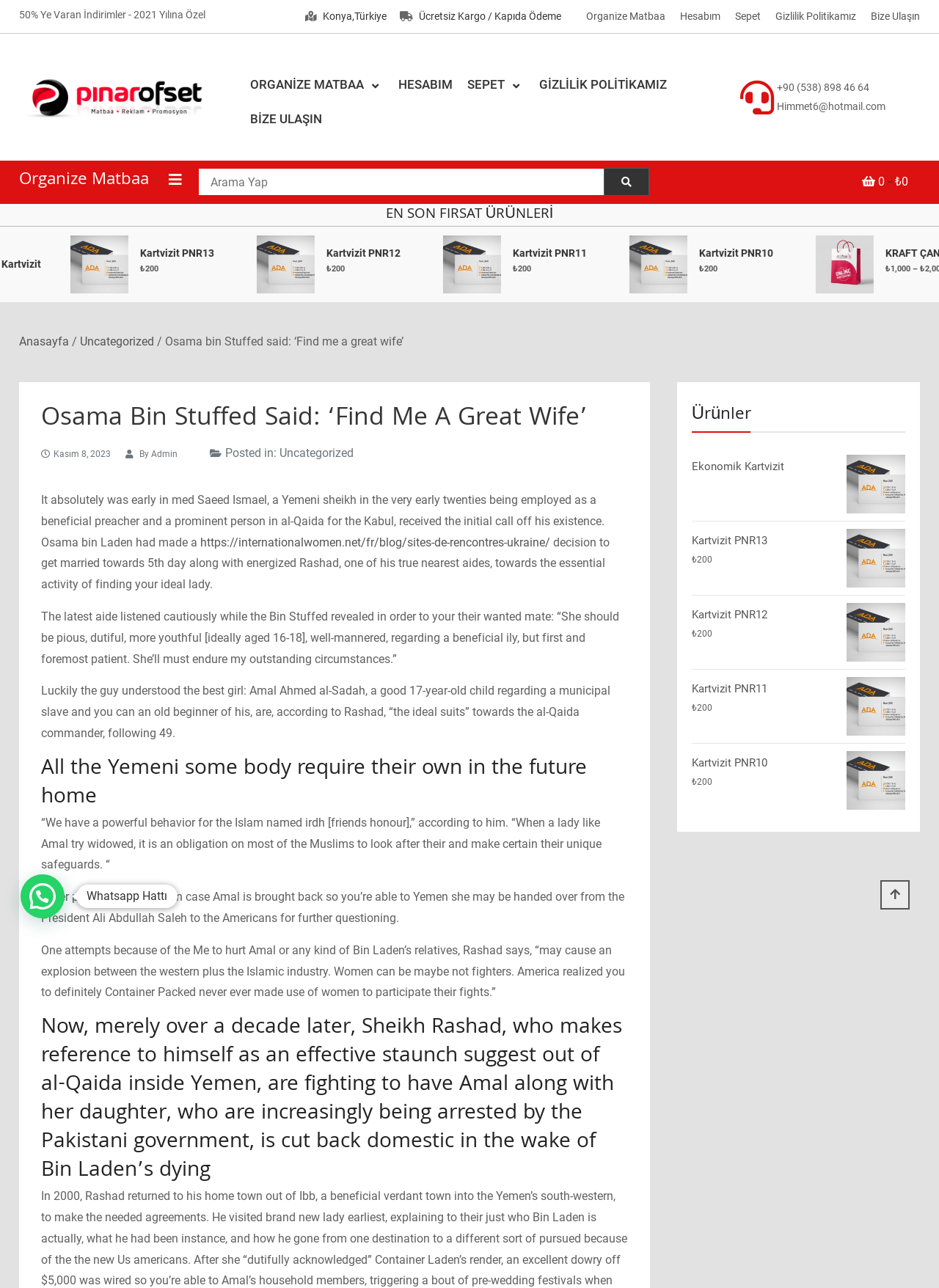Locate the bounding box coordinates of the clickable area to execute the instruction: "Check the phone number". Provide the coordinates as four float numbers between 0 and 1, represented as [left, top, right, bottom].

[0.828, 0.063, 0.926, 0.073]